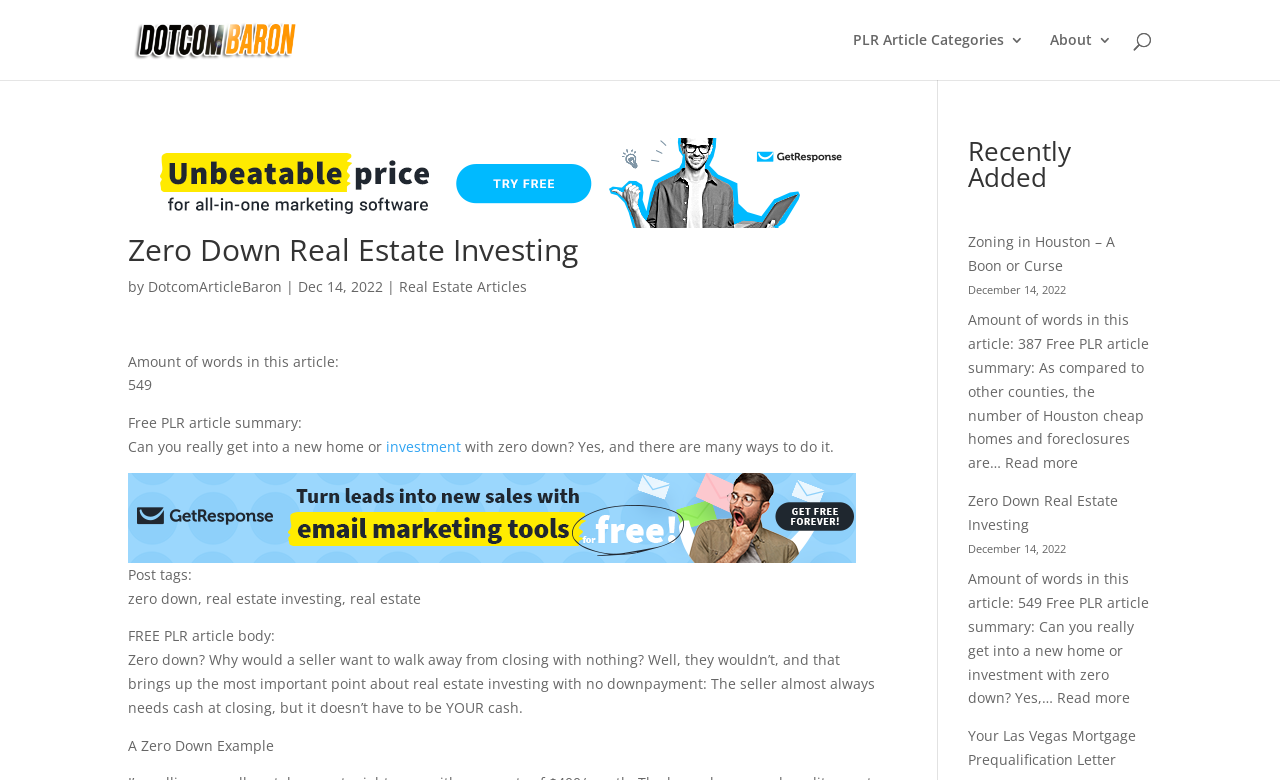Using floating point numbers between 0 and 1, provide the bounding box coordinates in the format (top-left x, top-left y, bottom-right x, bottom-right y). Locate the UI element described here: alt="Free PLR Article Directory"

[0.103, 0.037, 0.236, 0.061]